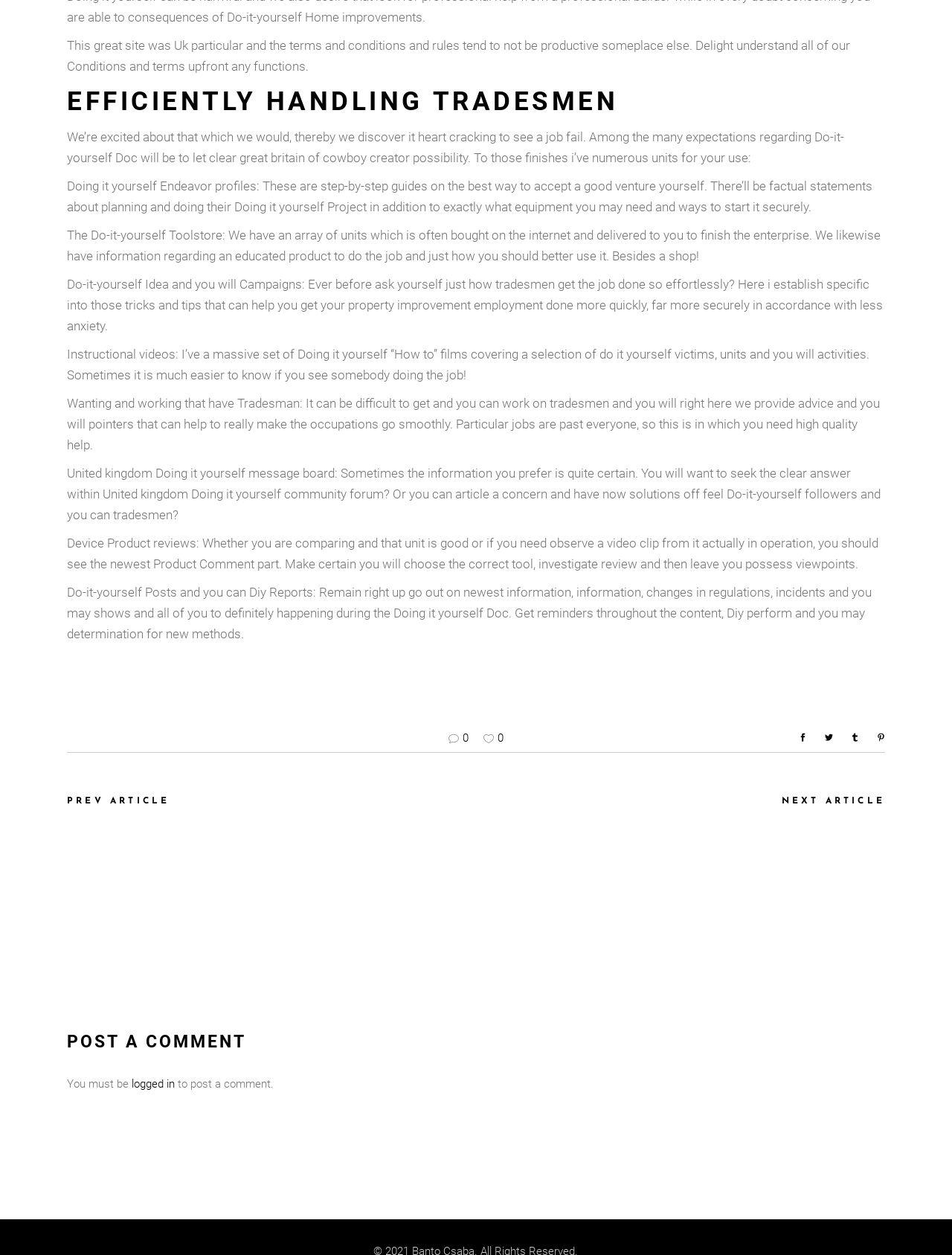Give a one-word or one-phrase response to the question:
What is the purpose of the 'United kingdom Doing it yourself message board'?

Q&A forum